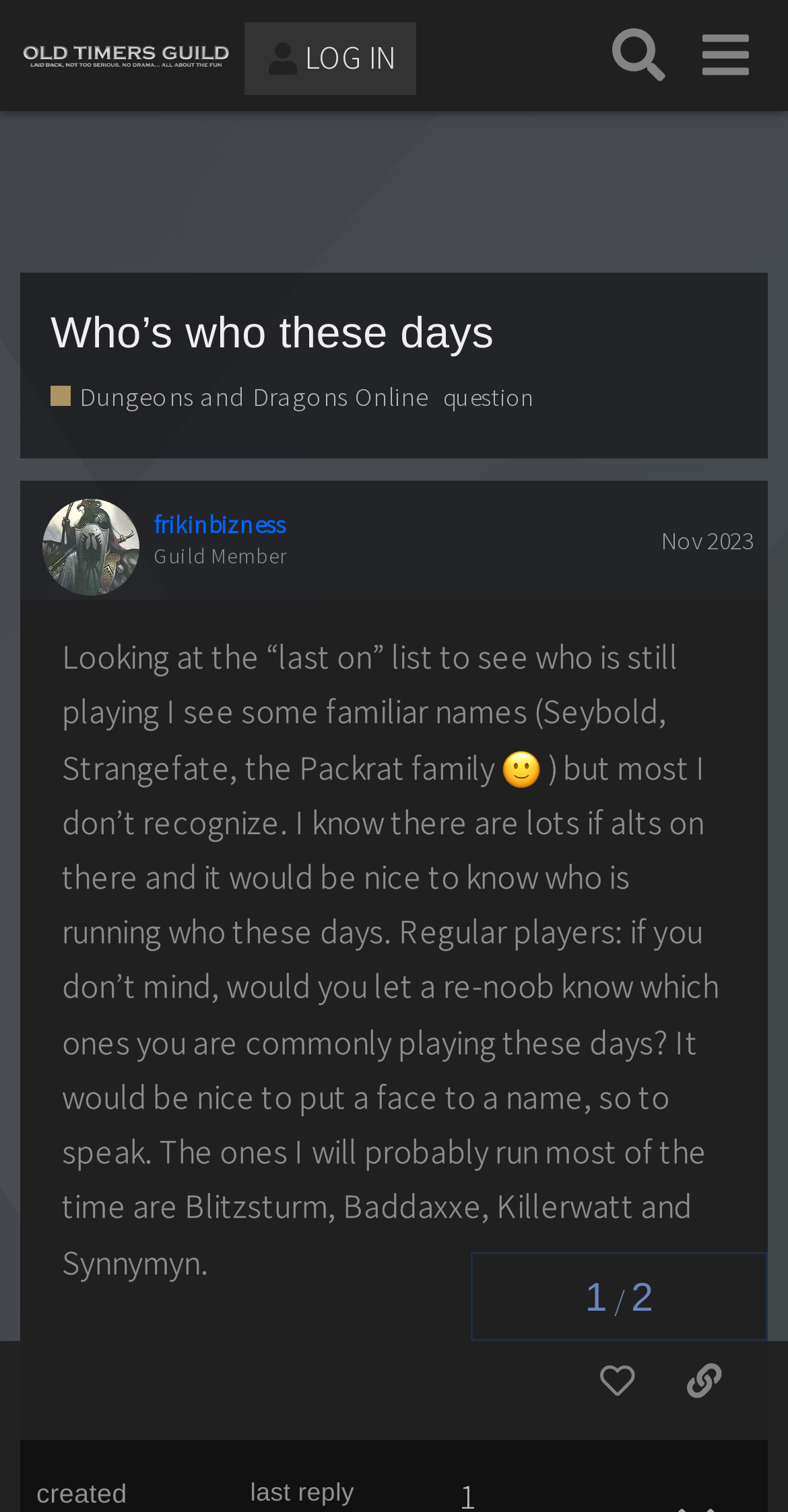Can you specify the bounding box coordinates of the area that needs to be clicked to fulfill the following instruction: "Visit the Old Timers Guild homepage"?

[0.026, 0.014, 0.291, 0.059]